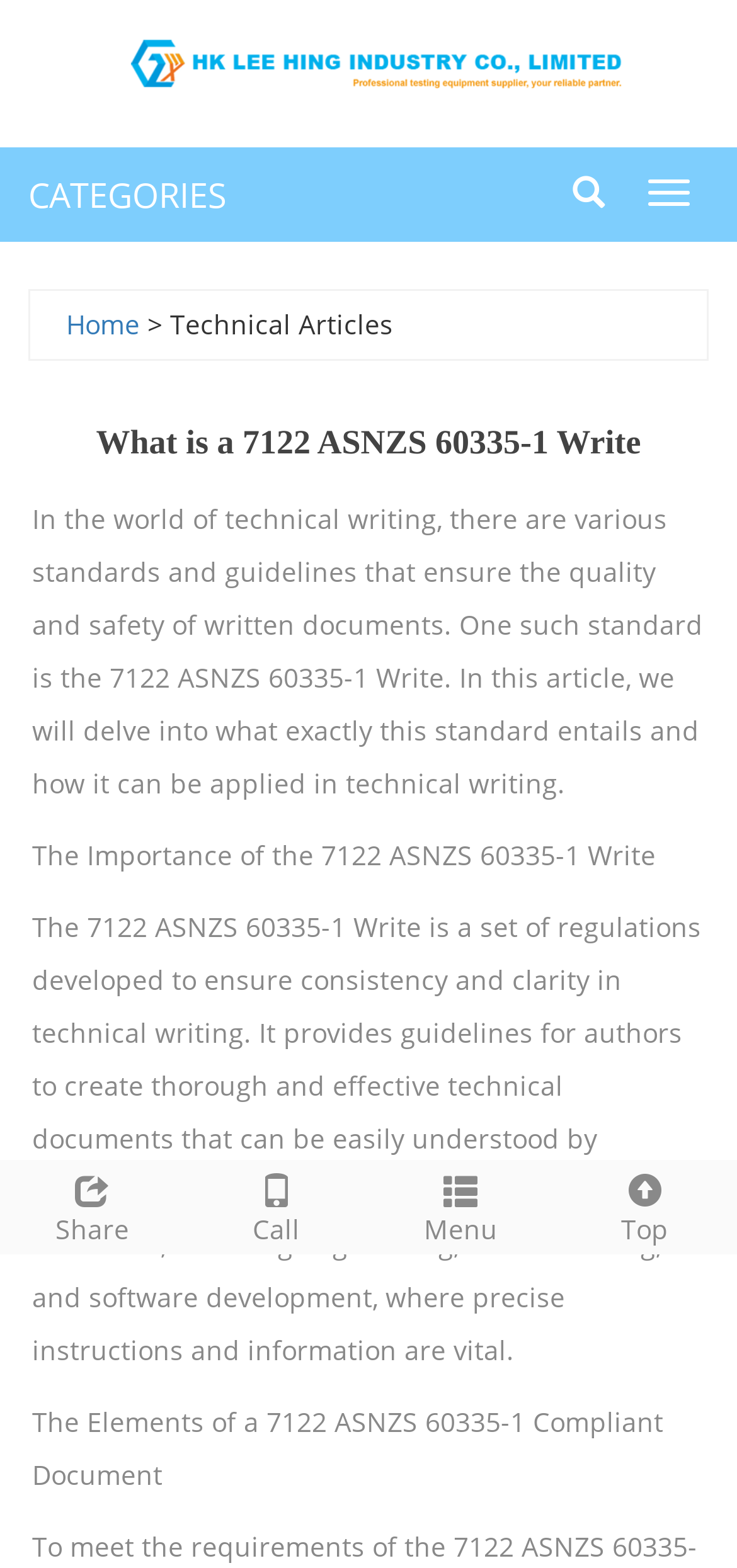Locate the UI element described by Share in the provided webpage screenshot. Return the bounding box coordinates in the format (top-left x, top-left y, bottom-right x, bottom-right y), ensuring all values are between 0 and 1.

[0.0, 0.74, 0.25, 0.796]